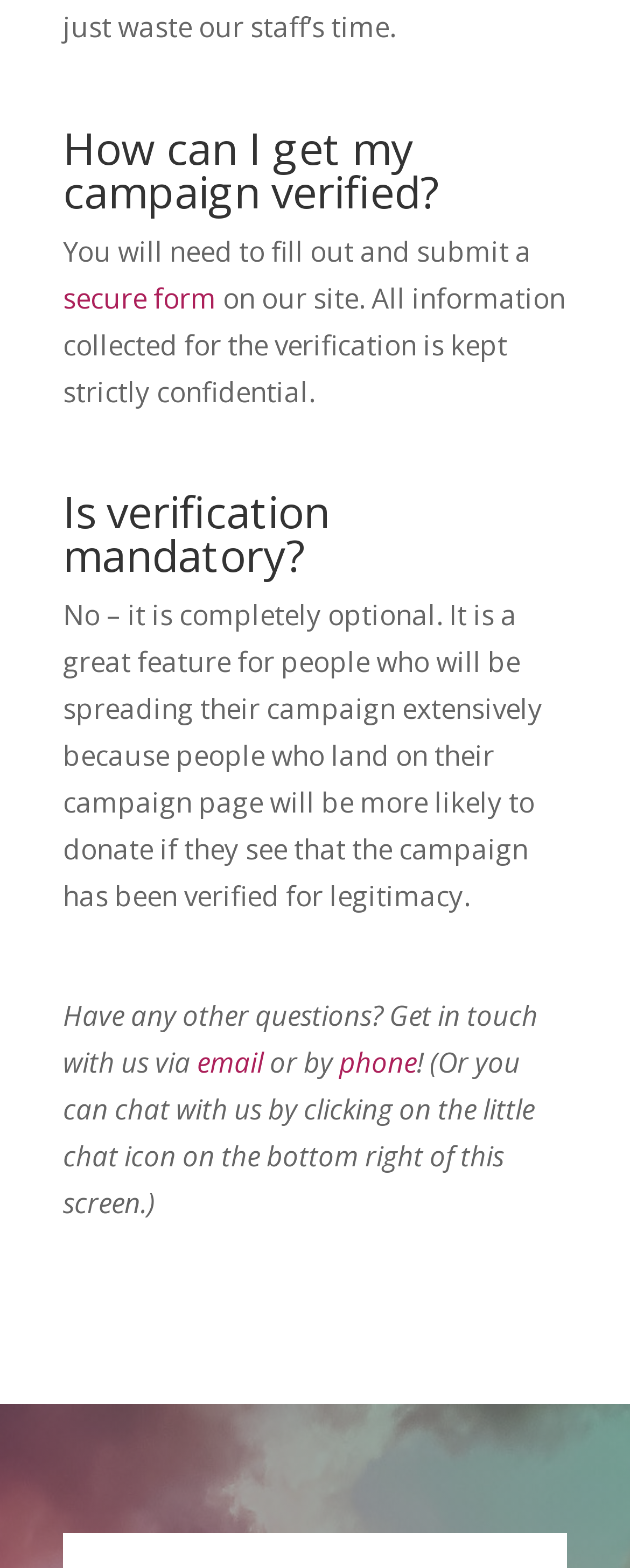Given the description secure form, predict the bounding box coordinates of the UI element. Ensure the coordinates are in the format (top-left x, top-left y, bottom-right x, bottom-right y) and all values are between 0 and 1.

[0.1, 0.178, 0.344, 0.202]